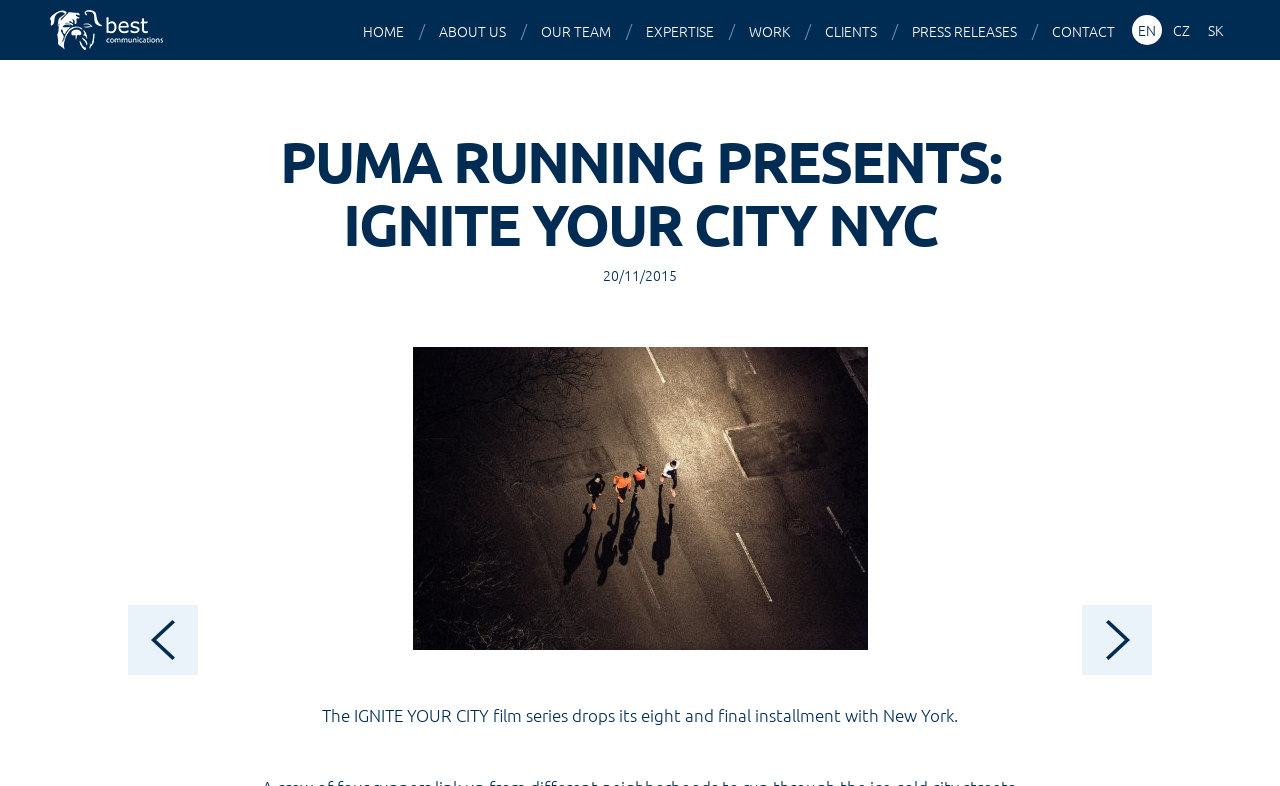Kindly determine the bounding box coordinates for the clickable area to achieve the given instruction: "view expertise".

[0.497, 0.001, 0.57, 0.078]